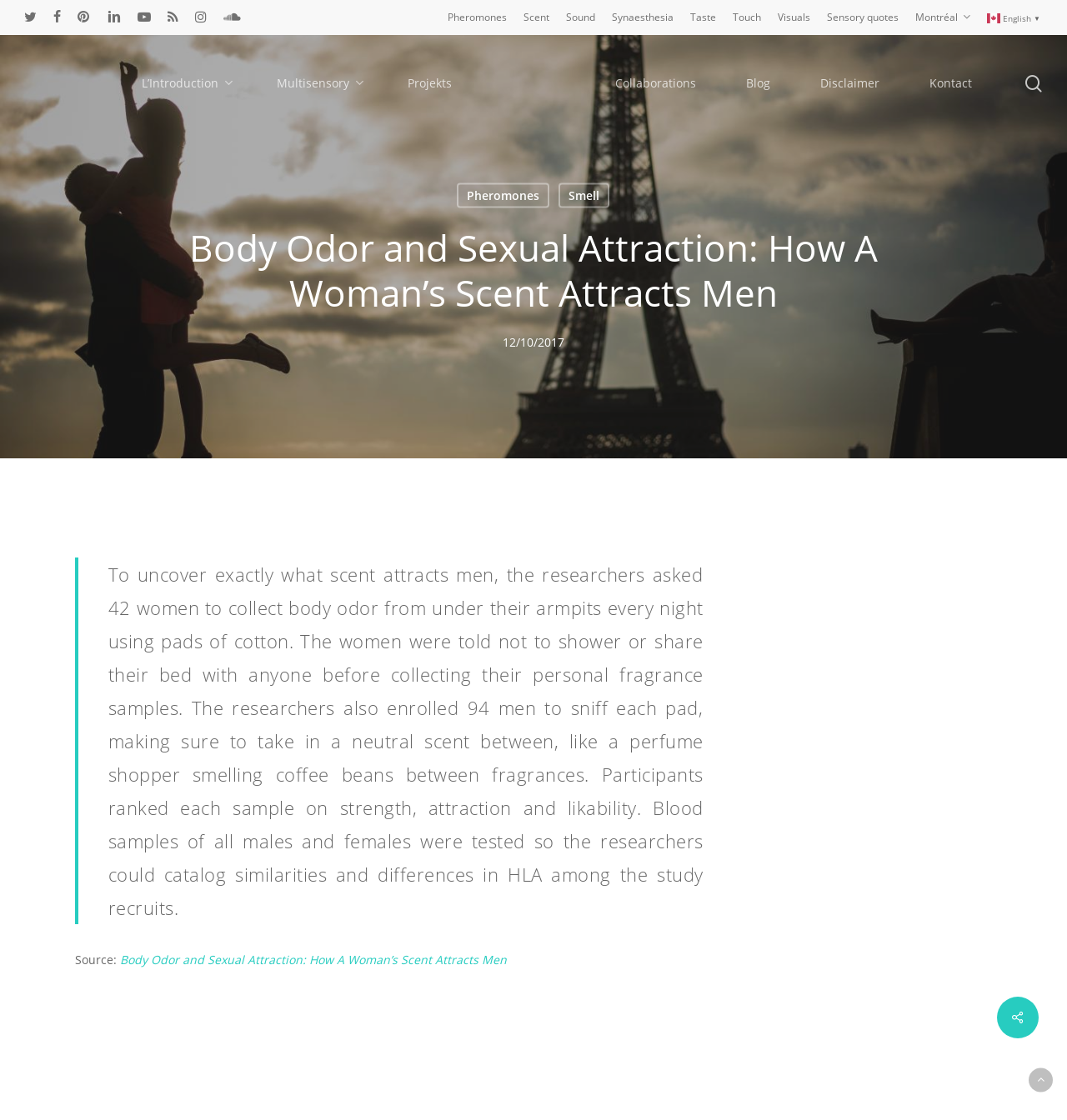Extract the heading text from the webpage.

Body Odor and Sexual Attraction: How A Woman’s Scent Attracts Men